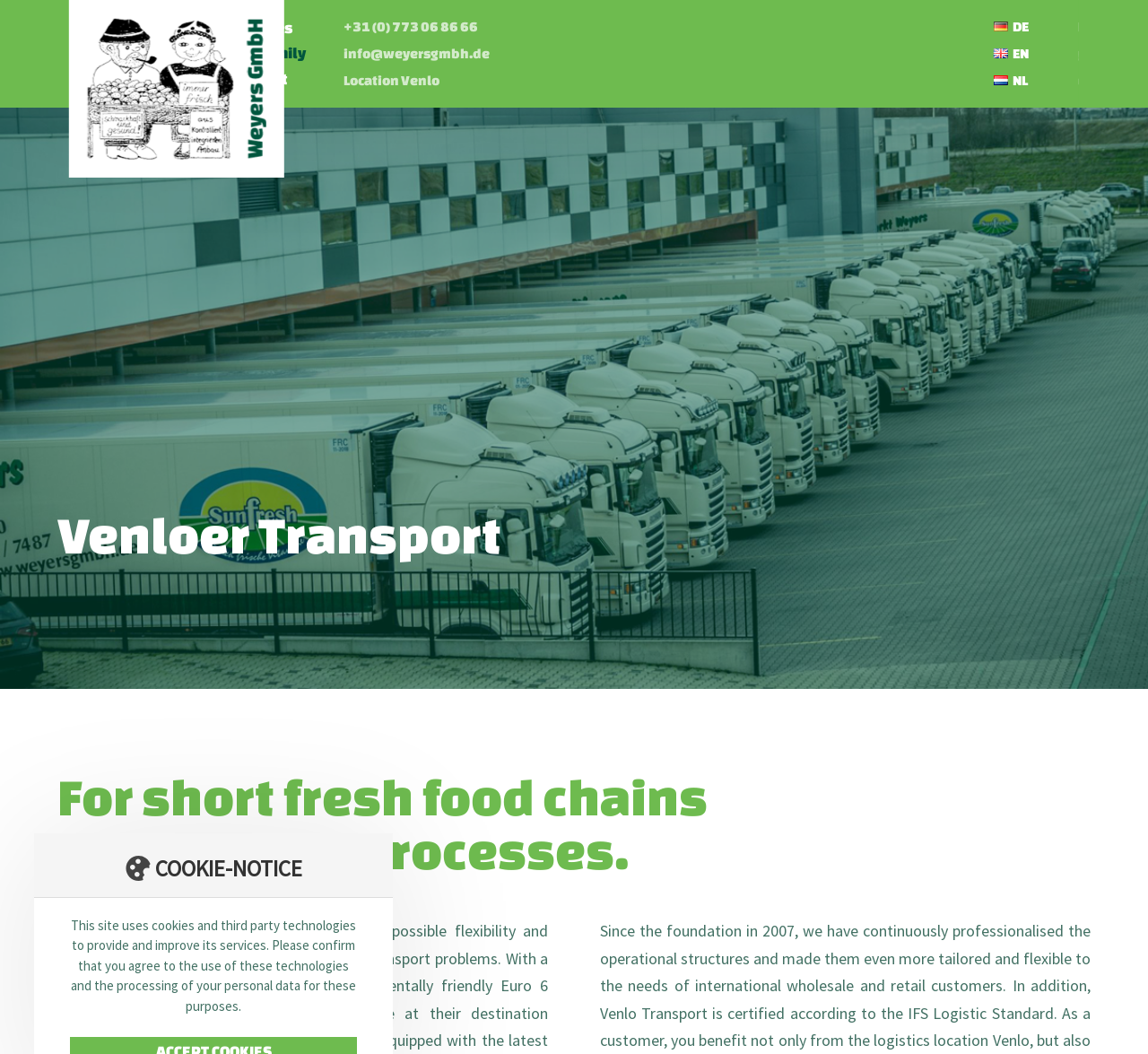Determine the bounding box coordinates of the clickable region to follow the instruction: "Go to Home page".

[0.268, 0.014, 0.366, 0.039]